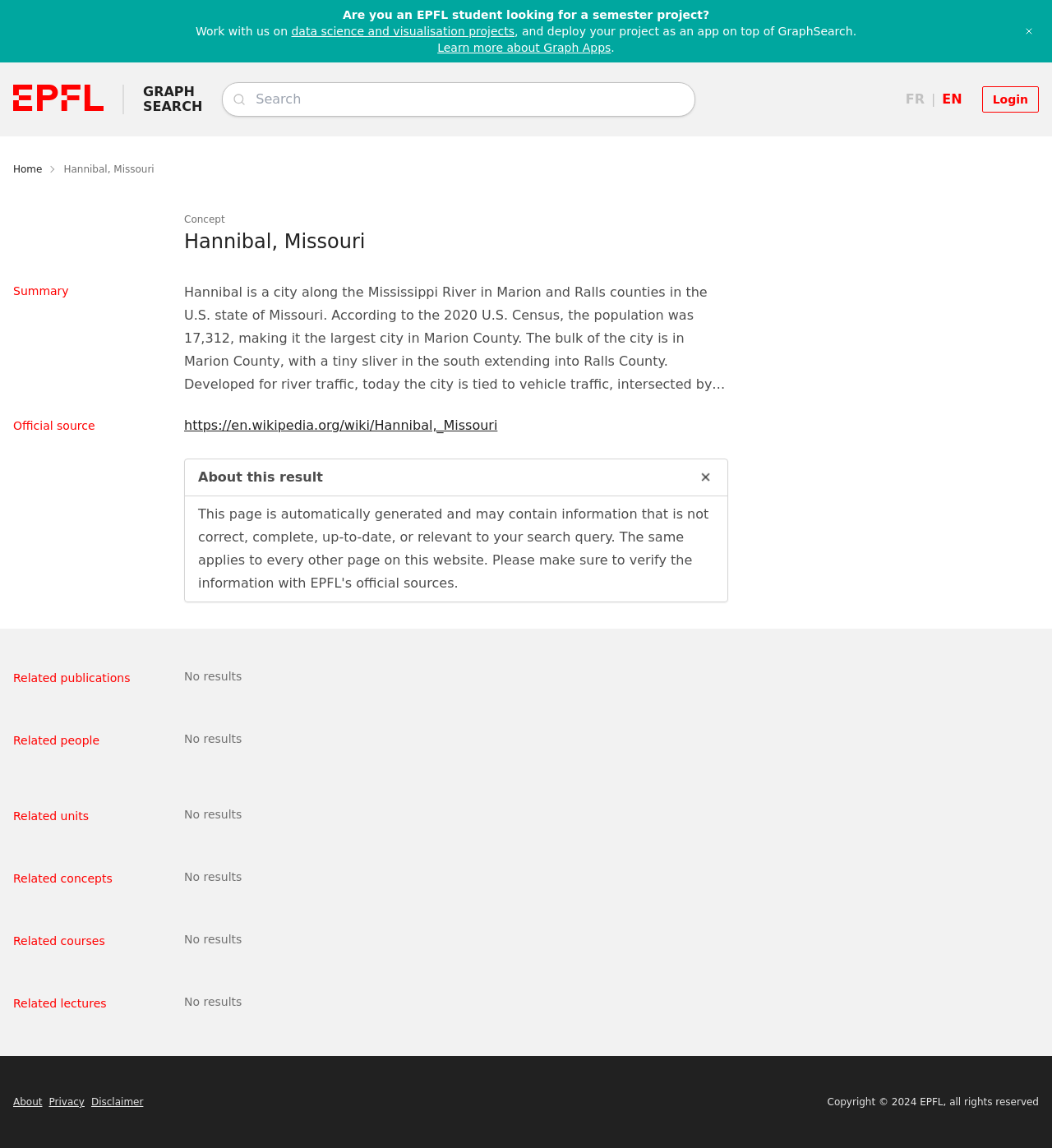Please identify the bounding box coordinates of the clickable element to fulfill the following instruction: "Search for something". The coordinates should be four float numbers between 0 and 1, i.e., [left, top, right, bottom].

[0.243, 0.078, 0.654, 0.095]